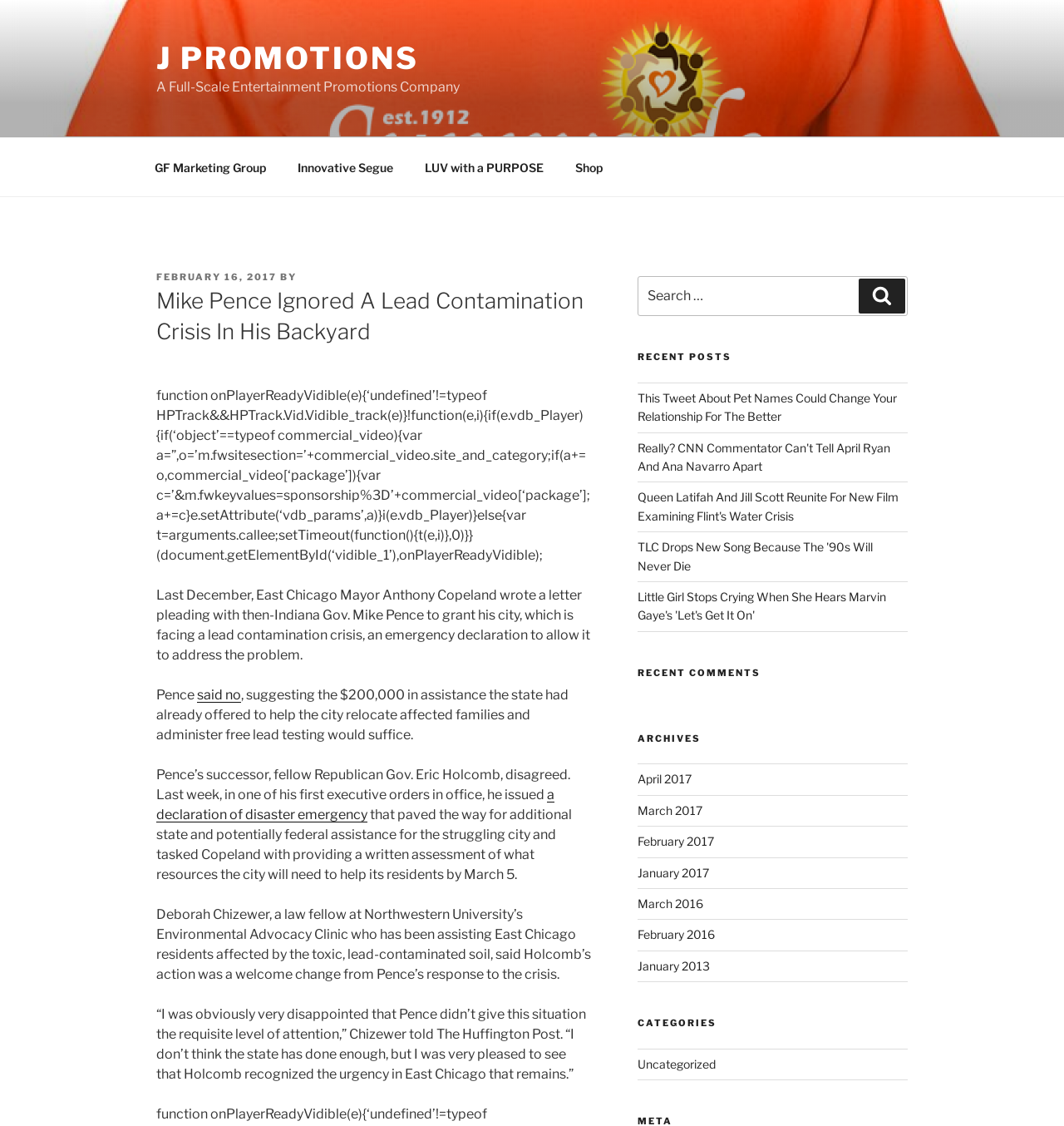What is the purpose of the search box?
Provide a detailed and well-explained answer to the question.

I looked at the search box element and its label 'Search for:' and inferred that its purpose is to allow users to search for content on the website.